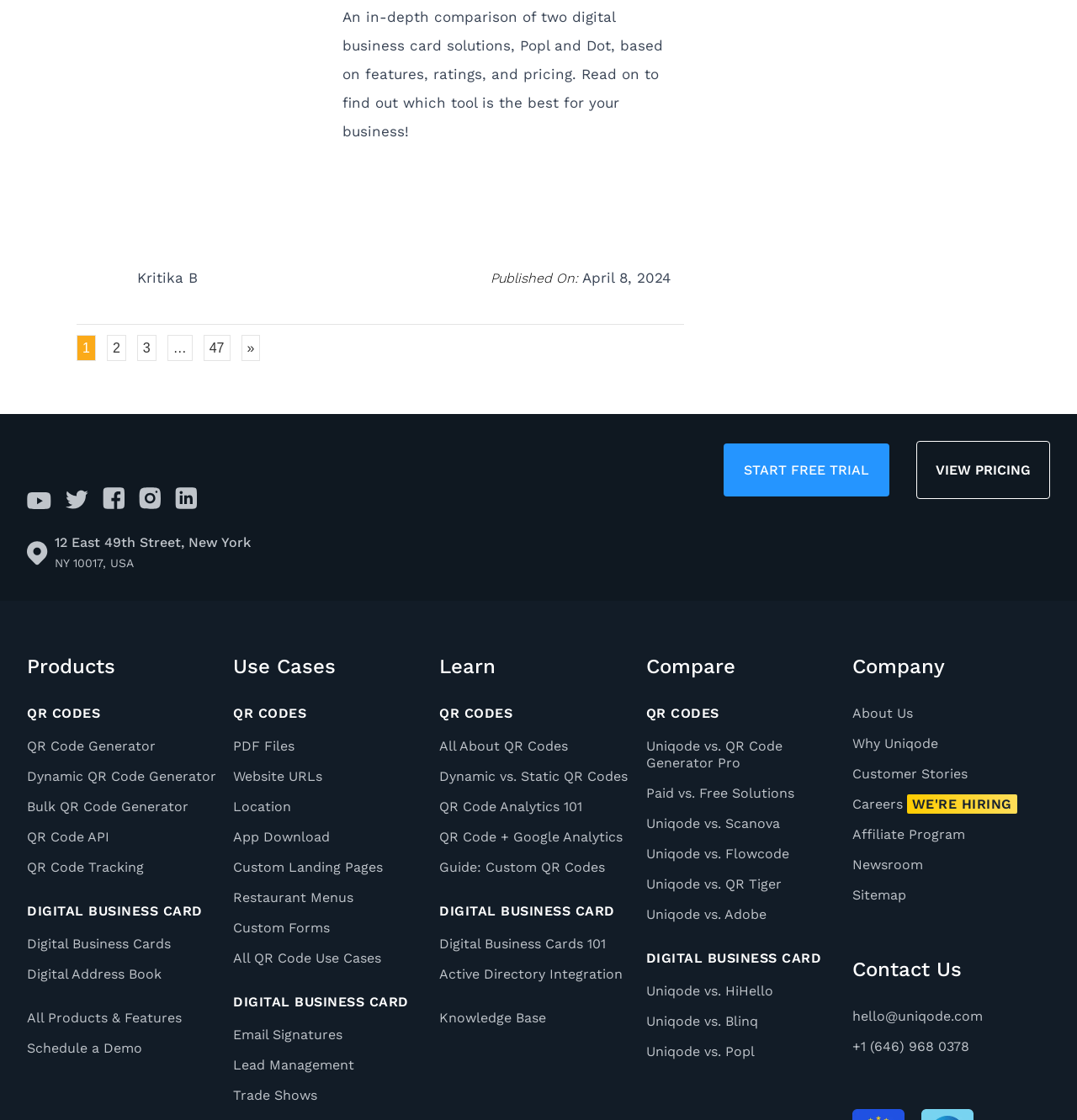Locate the bounding box coordinates of the area where you should click to accomplish the instruction: "Read the article about Popl vs. Dot digital business cards".

[0.073, 0.099, 0.285, 0.114]